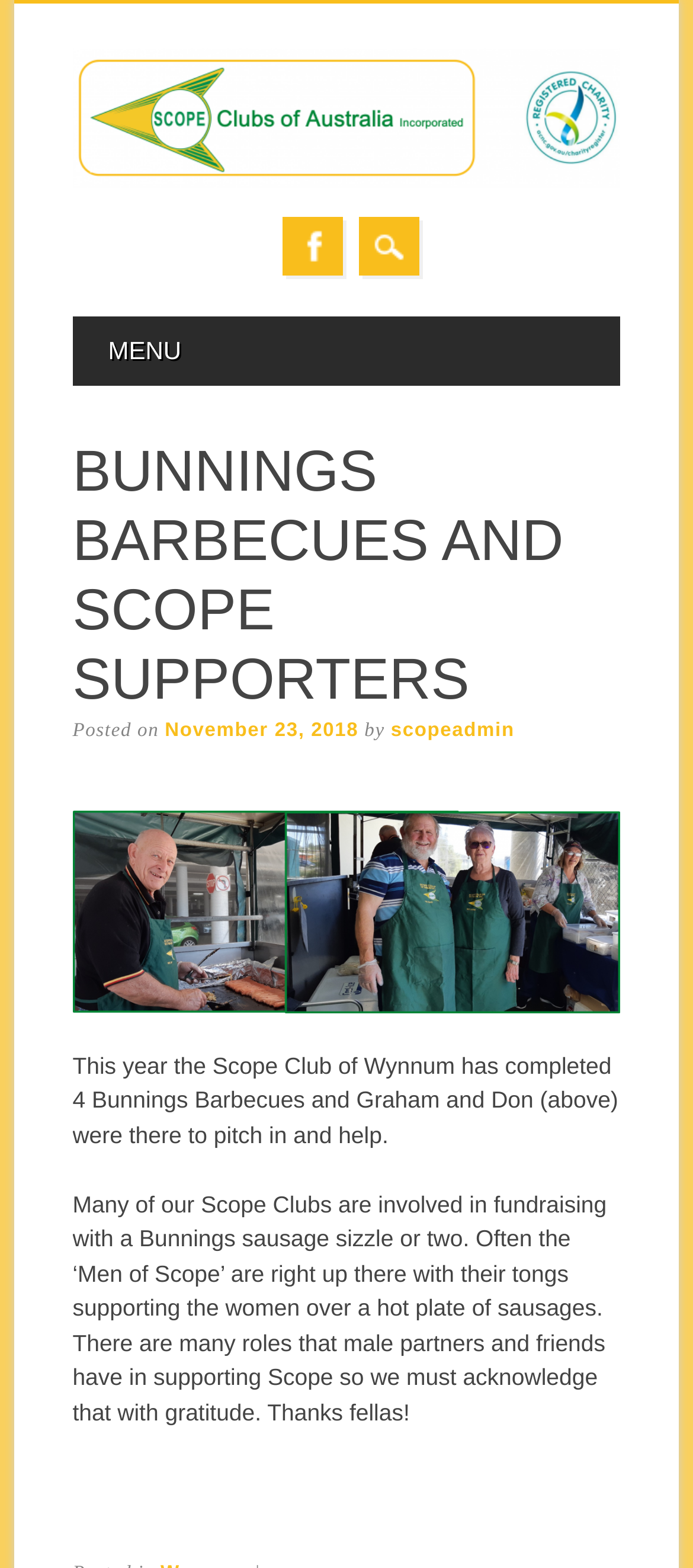Refer to the image and answer the question with as much detail as possible: What is the date of the post?

The date of the post is obtained from the link element with the text 'November 23, 2018' which is explicitly stated as the date of the post.